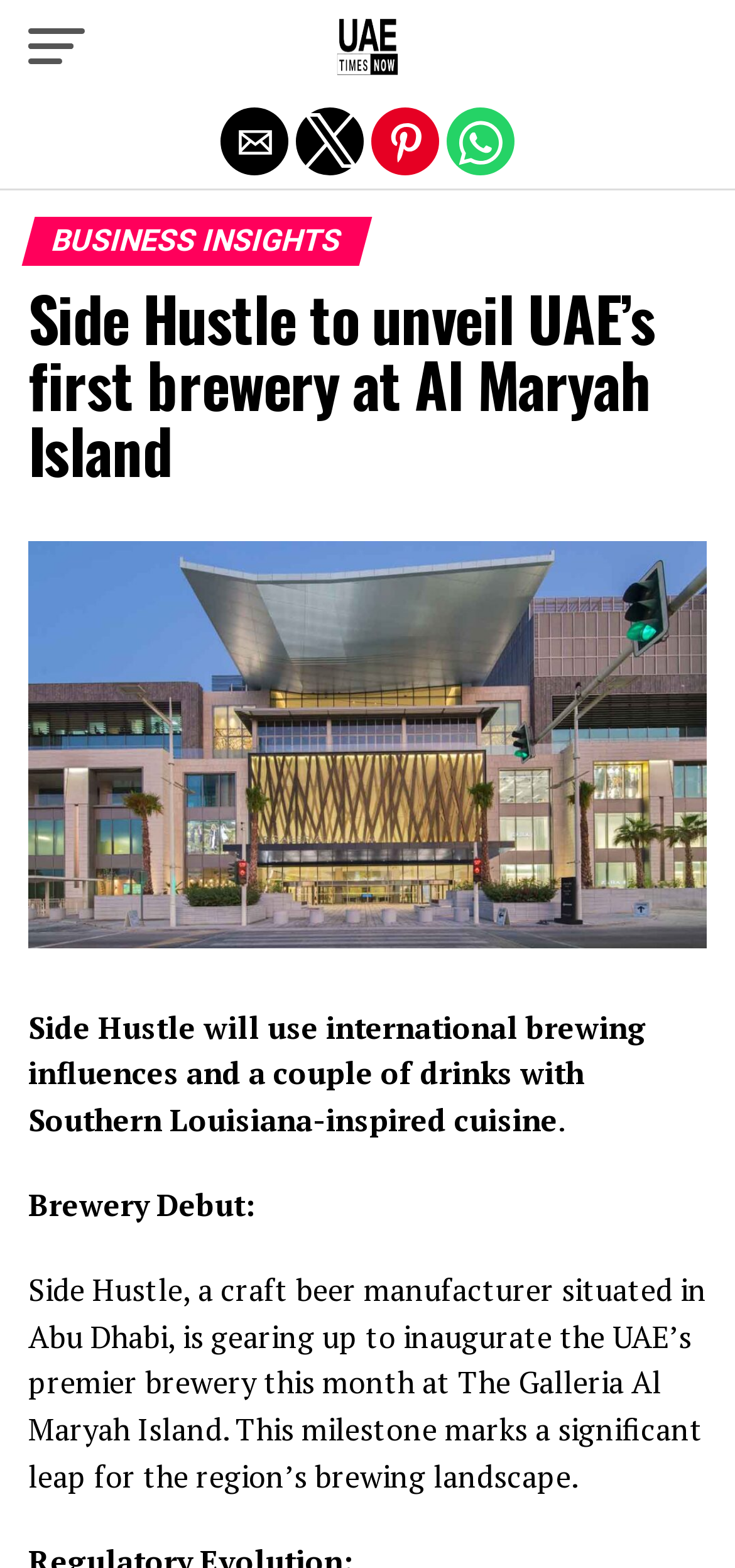Generate a thorough description of the webpage.

The webpage is about Side Hustle, a craft beer manufacturer in Abu Dhabi, and its upcoming brewery debut at The Galleria Al Maryah Island. At the top left corner, there is a button and a link to "UAE Times Now" with an accompanying image. Below this, there are four social media sharing buttons aligned horizontally, allowing users to share the content via email, Twitter, Pinterest, and WhatsApp.

The main content area is divided into sections, with a header section featuring two headings: "BUSINESS INSIGHTS" and "Side Hustle to unveil UAE’s first brewery at Al Maryah Island". Below this, there is a large image taking up most of the width. 

The main text content is situated below the image, starting with a brief description of Side Hustle's brewing style, which combines international influences with Southern Louisiana-inspired cuisine. This is followed by a subheading "Brewery Debut:" and a longer paragraph detailing the brewery's inauguration and its significance for the region's brewing landscape. 

At the very bottom of the page, there is a link to "Exit mobile version" that spans the full width of the page.